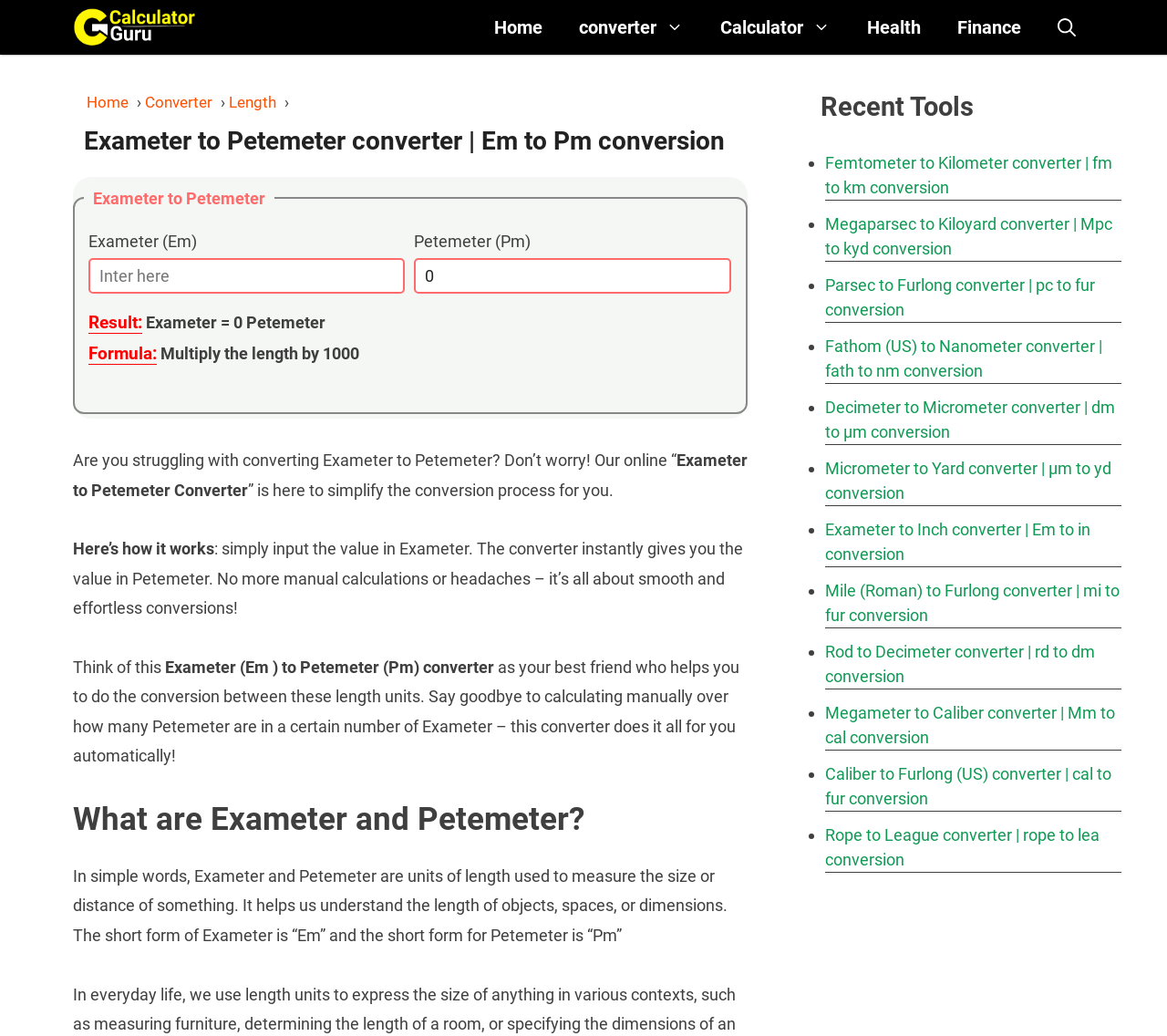Determine the bounding box coordinates of the section to be clicked to follow the instruction: "Convert Exameter to Petemeter". The coordinates should be given as four float numbers between 0 and 1, formatted as [left, top, right, bottom].

[0.076, 0.249, 0.347, 0.283]